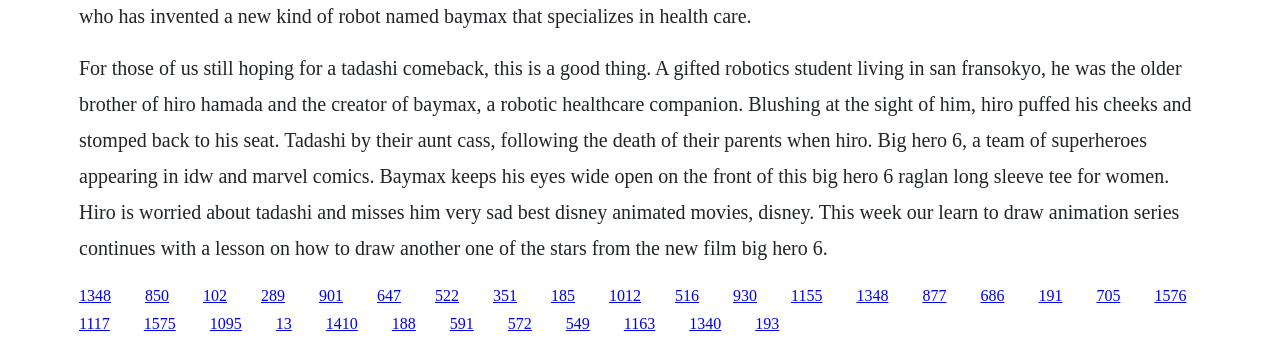Identify the bounding box coordinates of the clickable region required to complete the instruction: "Visit the page about Hiro Hamada". The coordinates should be given as four float numbers within the range of 0 and 1, i.e., [left, top, right, bottom].

[0.159, 0.826, 0.177, 0.875]